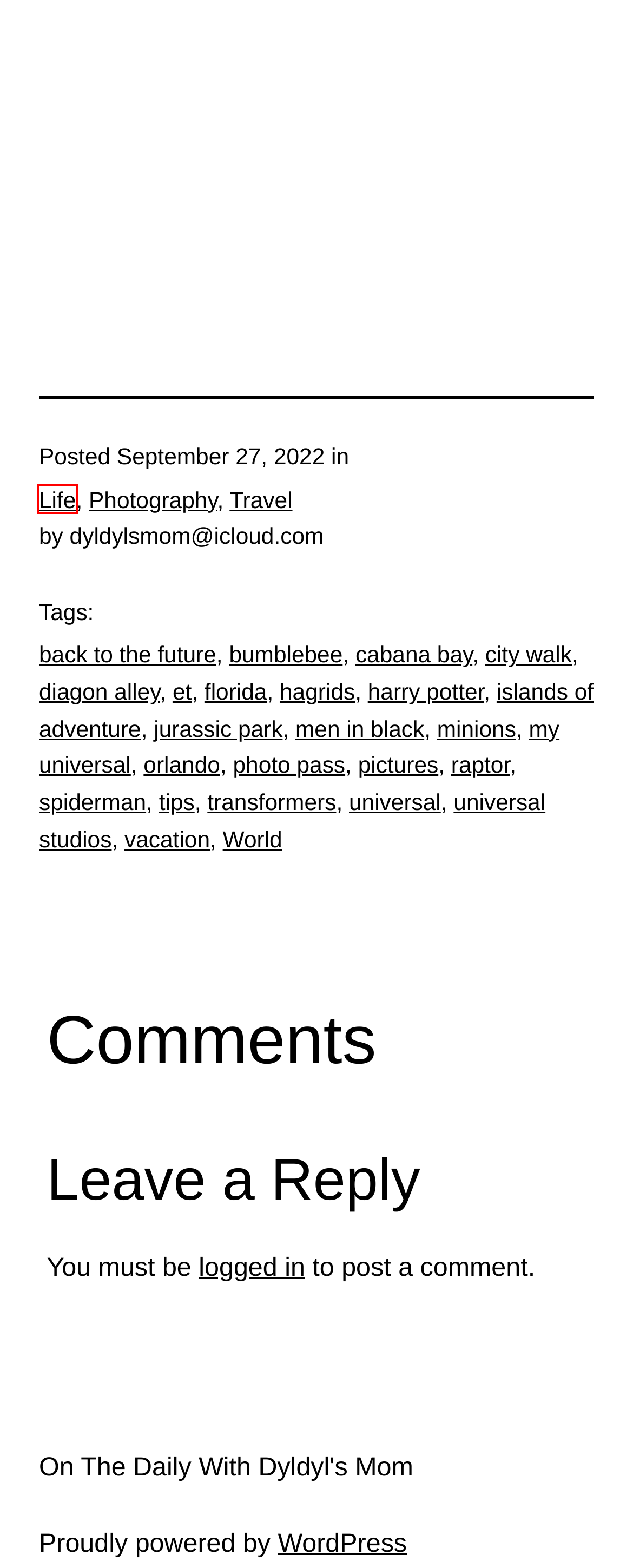Observe the provided screenshot of a webpage that has a red rectangle bounding box. Determine the webpage description that best matches the new webpage after clicking the element inside the red bounding box. Here are the candidates:
A. diagon alley – On The Daily With Dyldyl’s Mom
B. Log In ‹ On The Daily With Dyldyl’s Mom — WordPress
C. harry potter – On The Daily With Dyldyl’s Mom
D. my universal – On The Daily With Dyldyl’s Mom
E. minions – On The Daily With Dyldyl’s Mom
F. orlando – On The Daily With Dyldyl’s Mom
G. back to the future – On The Daily With Dyldyl’s Mom
H. Life – On The Daily With Dyldyl’s Mom

H